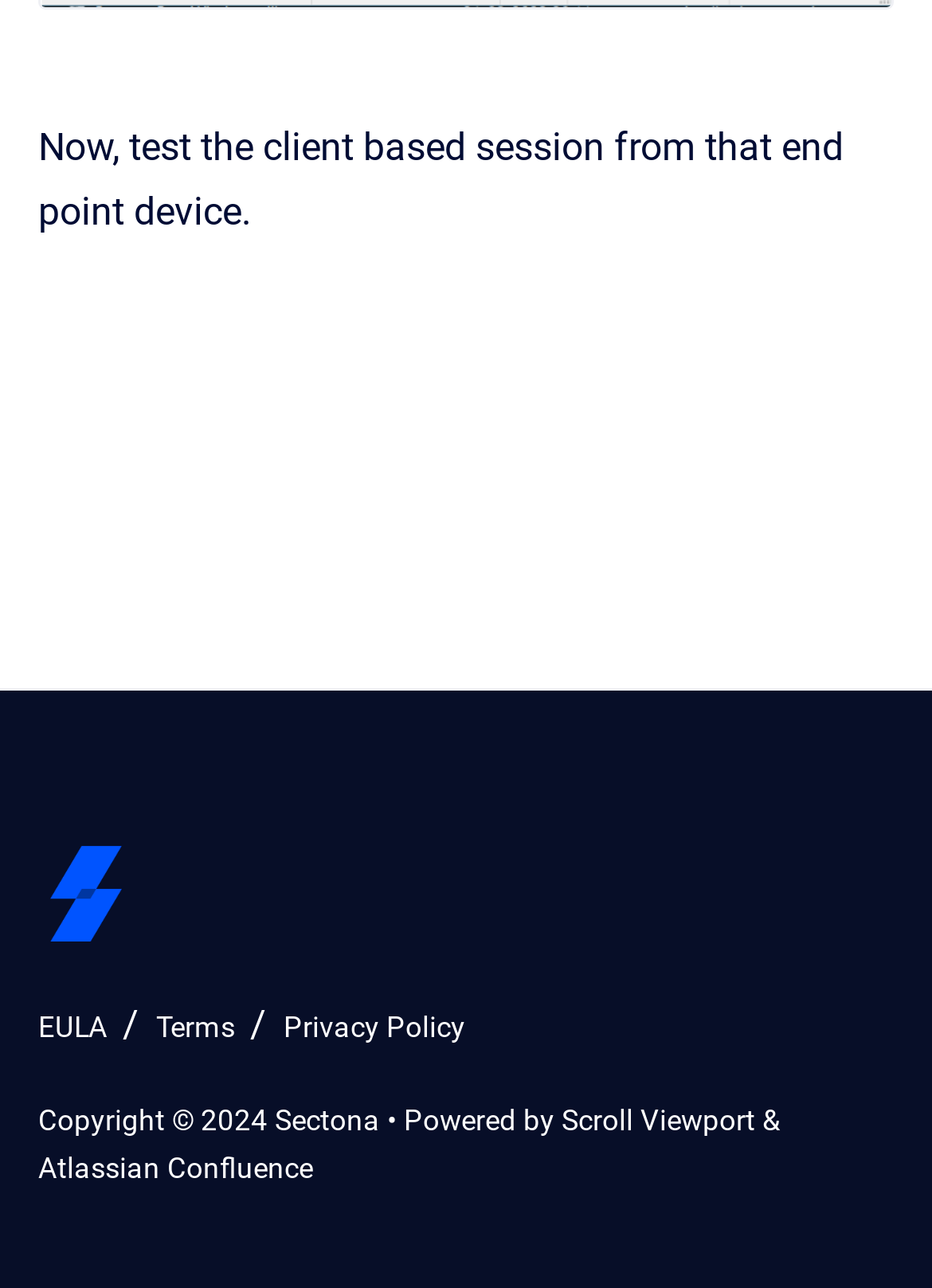Answer the question in a single word or phrase:
What is the link after 'Terms'?

Privacy Policy